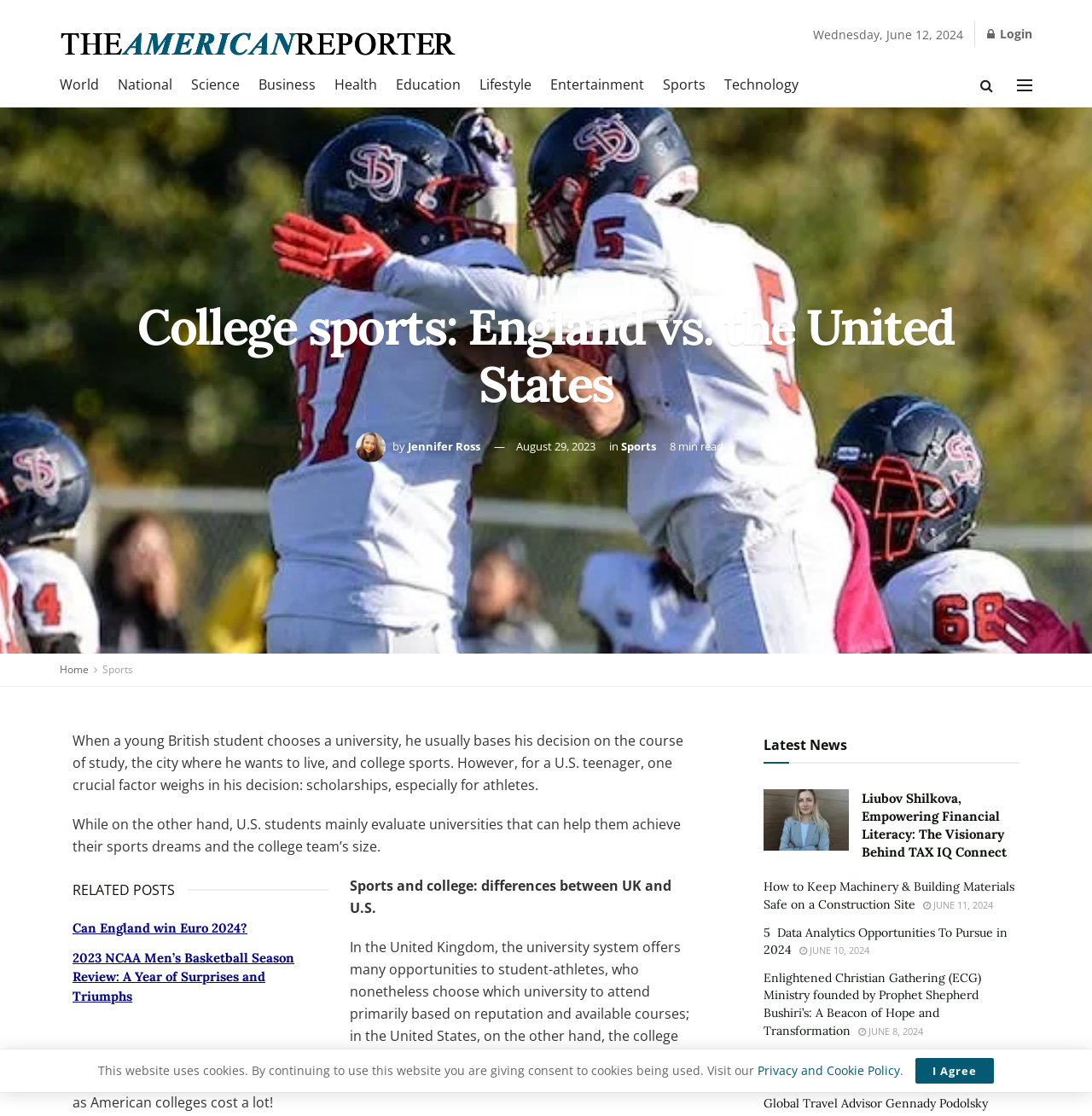Identify the bounding box for the described UI element. Provide the coordinates in (top-left x, top-left y, bottom-right x, bottom-right y) format with values ranging from 0 to 1: Privacy and Cookie Policy

[0.694, 0.952, 0.824, 0.966]